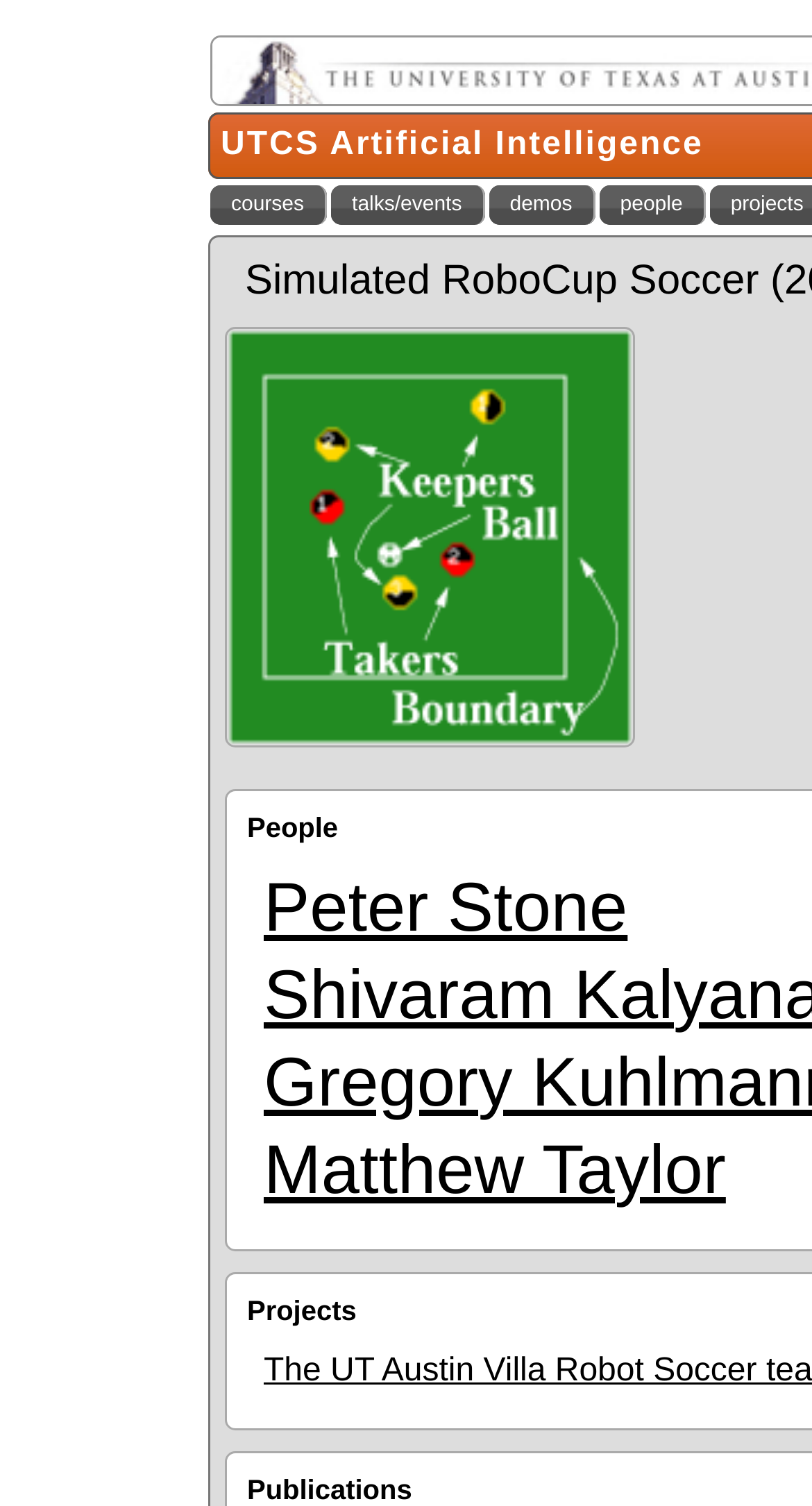Identify the bounding box coordinates for the region of the element that should be clicked to carry out the instruction: "check people". The bounding box coordinates should be four float numbers between 0 and 1, i.e., [left, top, right, bottom].

[0.738, 0.123, 0.869, 0.149]